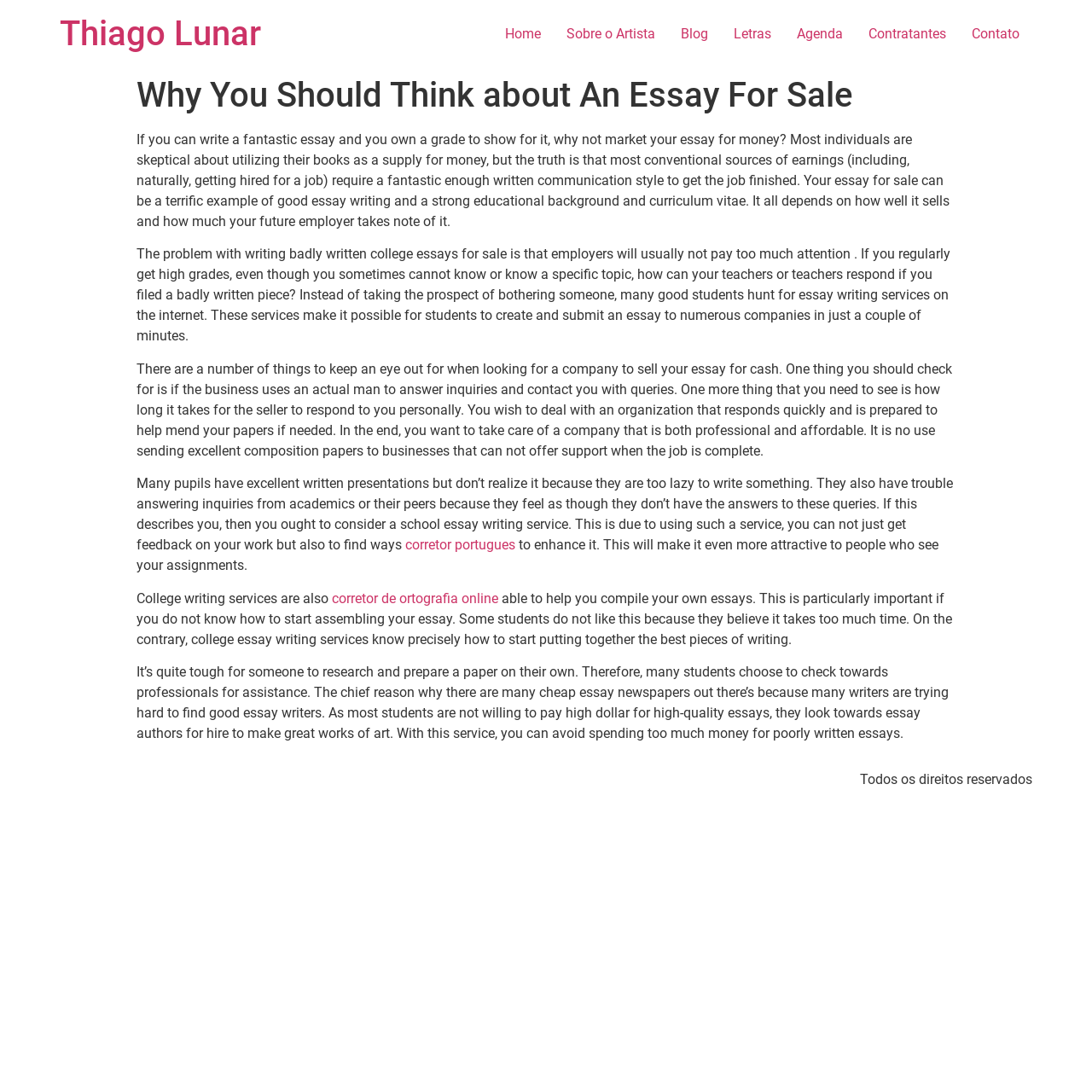Locate the bounding box coordinates of the clickable area needed to fulfill the instruction: "Click on the 'Sobre o Artista' link".

[0.507, 0.016, 0.612, 0.047]